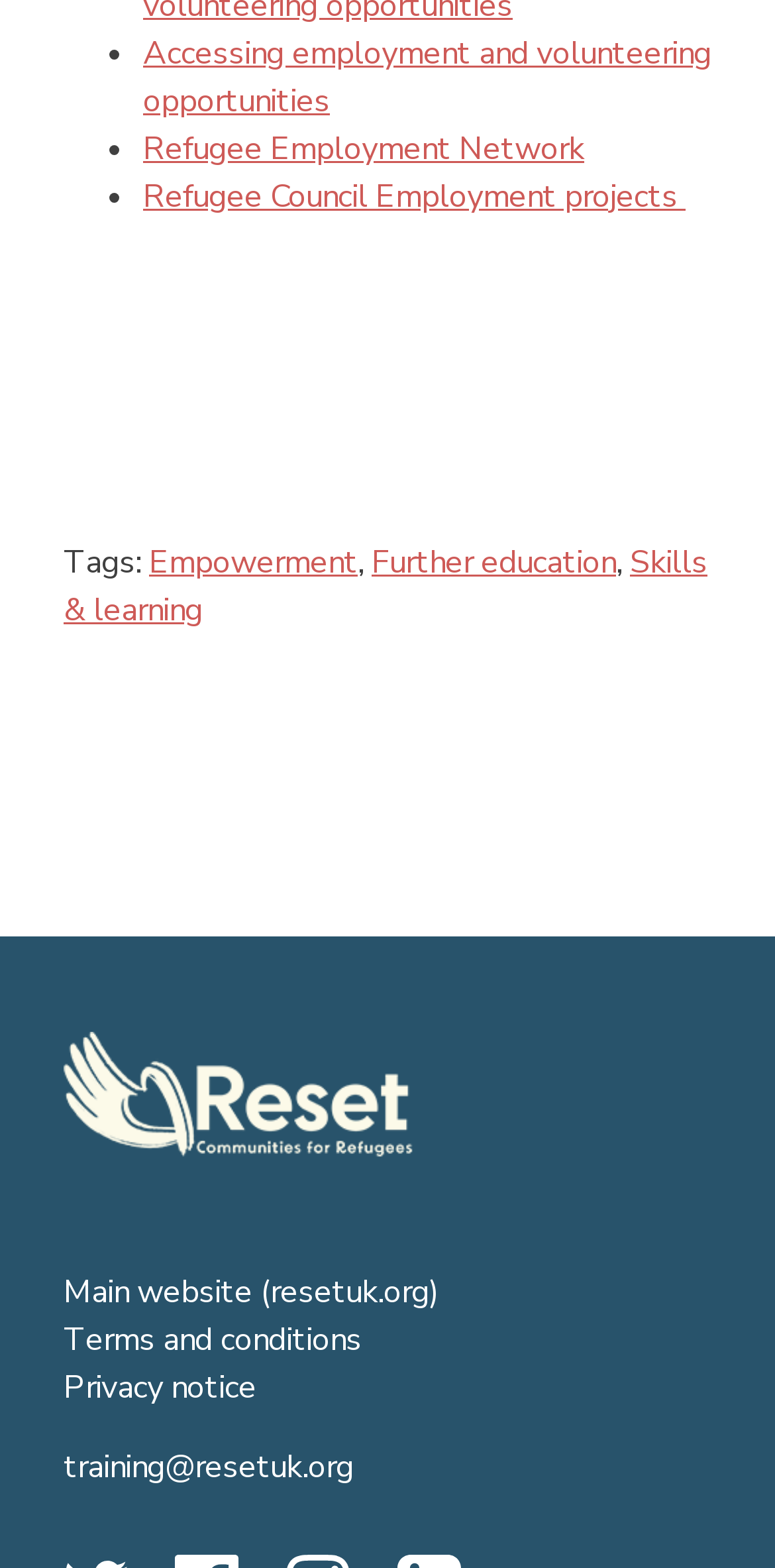Using the provided element description: "Refugee Council Employment projects", determine the bounding box coordinates of the corresponding UI element in the screenshot.

[0.185, 0.111, 0.885, 0.139]